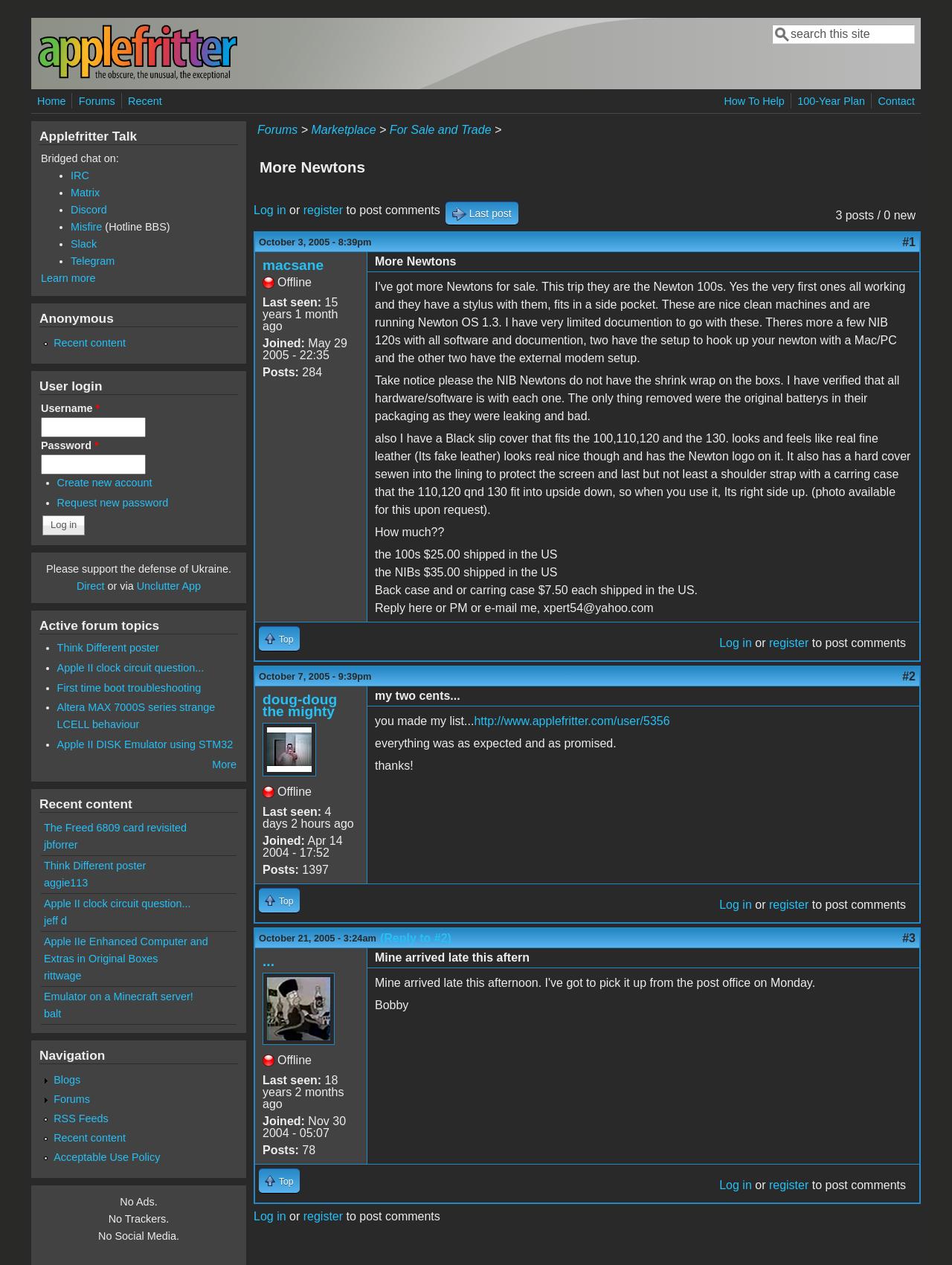Predict the bounding box coordinates of the area that should be clicked to accomplish the following instruction: "Log in to the website". The bounding box coordinates should consist of four float numbers between 0 and 1, i.e., [left, top, right, bottom].

[0.266, 0.161, 0.3, 0.171]